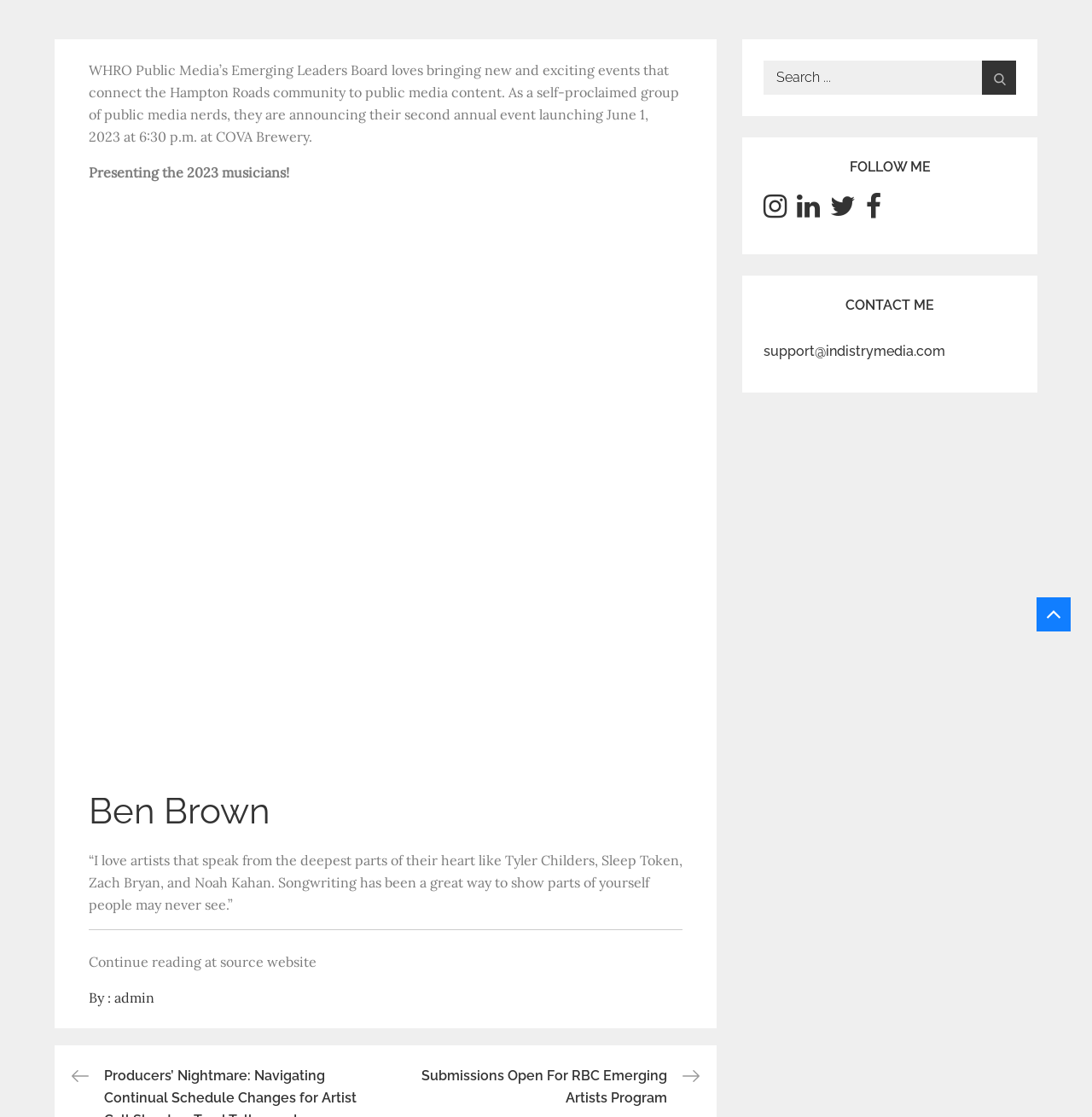Based on the element description: "title="Visit Indistry News on LinkedIn"", identify the bounding box coordinates for this UI element. The coordinates must be four float numbers between 0 and 1, listed as [left, top, right, bottom].

[0.73, 0.182, 0.751, 0.197]